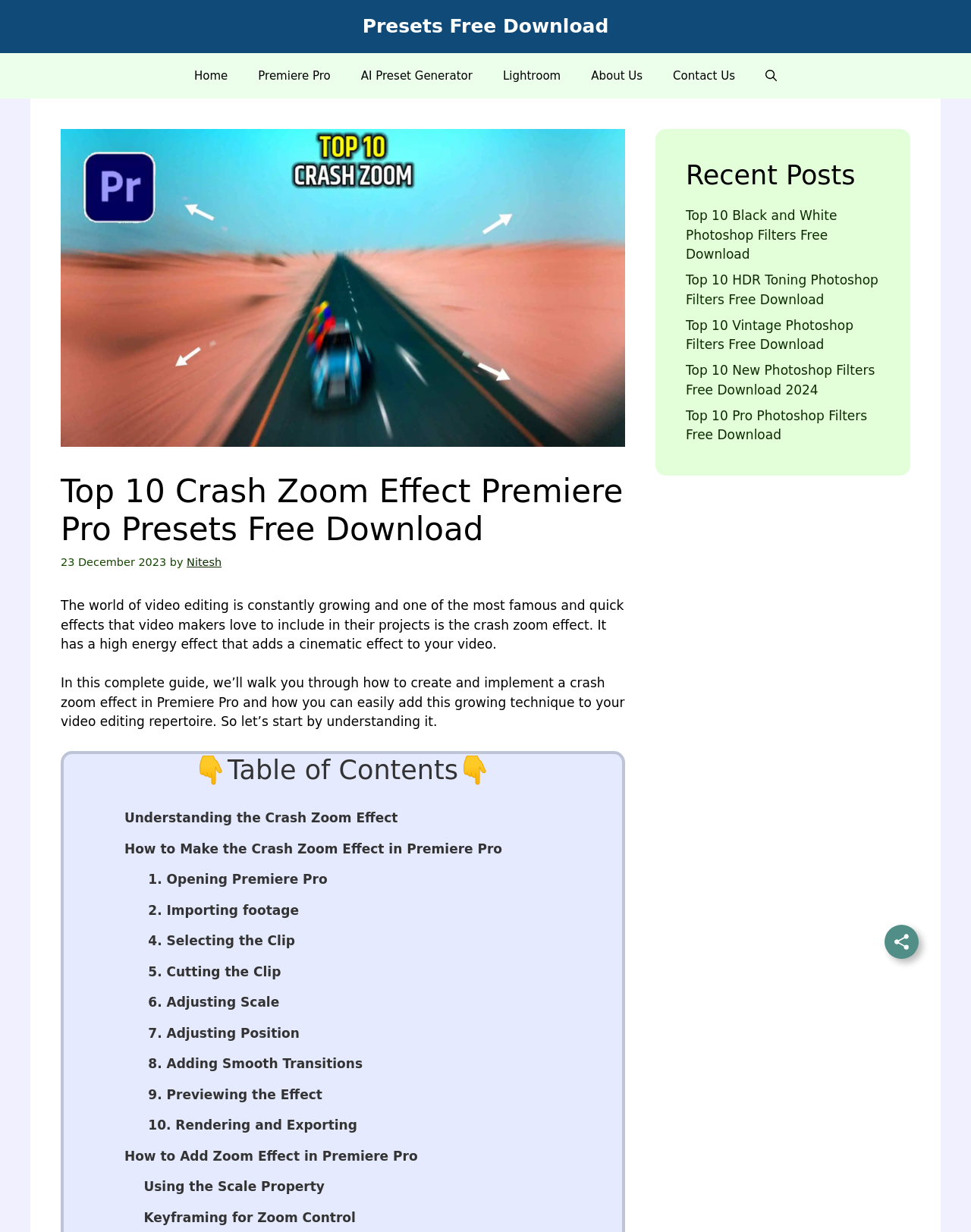Provide an in-depth caption for the webpage.

This webpage is about video editing, specifically focusing on the crash zoom effect in Premiere Pro. At the top, there is a banner with a link to "Presets Free Download" and a navigation menu with links to "Home", "Premiere Pro", "AI Preset Generator", "Lightroom", "About Us", and "Contact Us". 

Below the navigation menu, there is a large image with the title "Top 10 Crash Zoom Effect Premiere Pro Presets Free Download" and a header that reads the same. Underneath, there is a paragraph of text that introduces the crash zoom effect, explaining its high-energy cinematic effect and its growing popularity among video makers. 

The main content of the webpage is divided into sections, with headings and links to different parts of the guide. The sections include "Understanding the Crash Zoom Effect", "How to Make the Crash Zoom Effect in Premiere Pro", and "How to Add Zoom Effect in Premiere Pro". Each section has multiple links to specific steps, such as "Opening Premiere Pro", "Importing footage", and "Adjusting Scale". 

On the right side of the webpage, there is a complementary section with a heading "Recent Posts" that lists five links to other articles about Photoshop filters. At the bottom, there are social media sharing buttons with logos for Instagram, WhatsApp, and others.